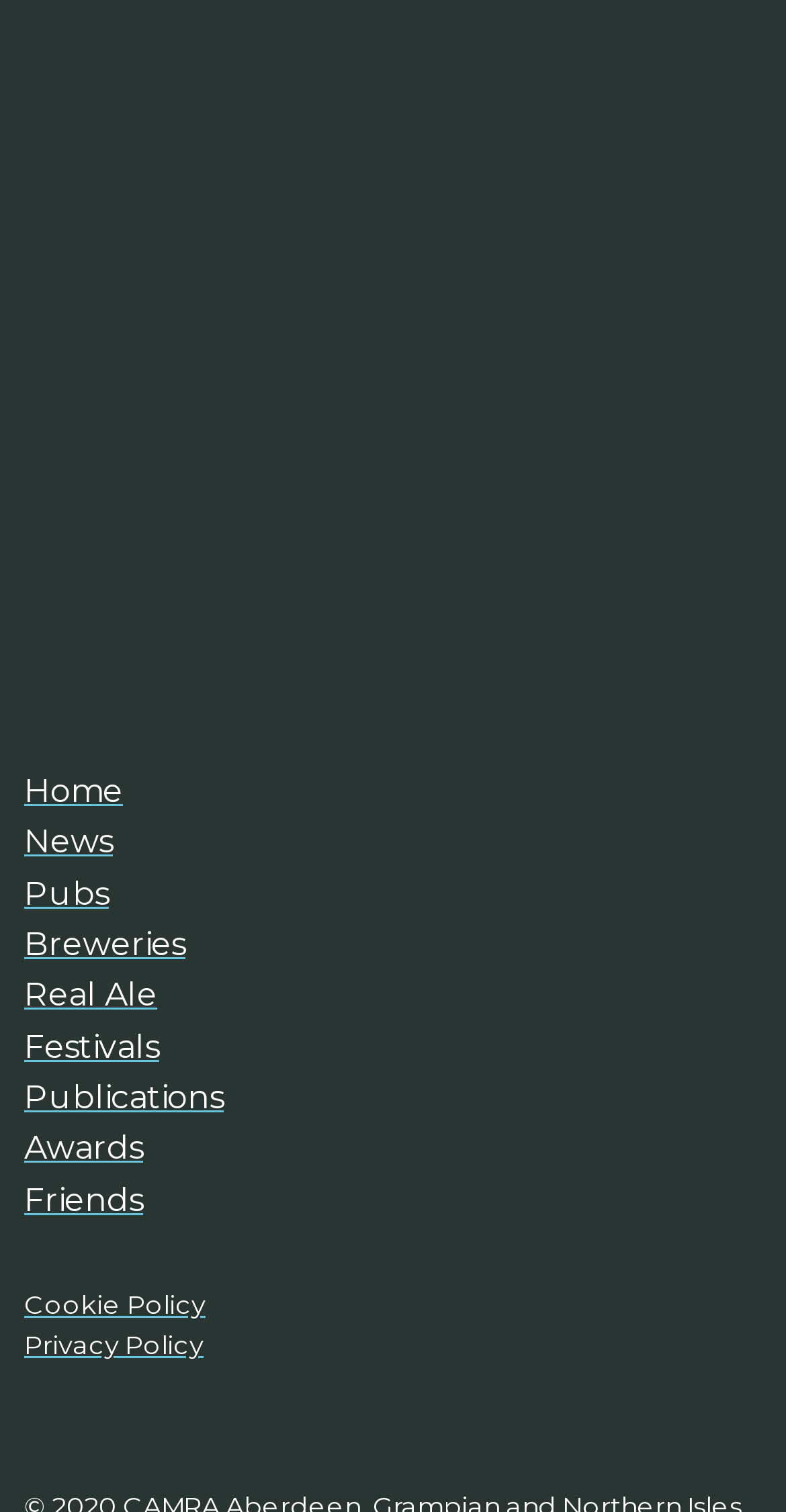What are the main categories on the website?
Could you answer the question with a detailed and thorough explanation?

The main navigation section of the webpage lists several categories, including 'Home', 'News', 'Pubs', 'Breweries', 'Real Ale', 'Festivals', 'Publications', 'Awards', and 'Friends', which suggests that these are the main topics or sections of the website.